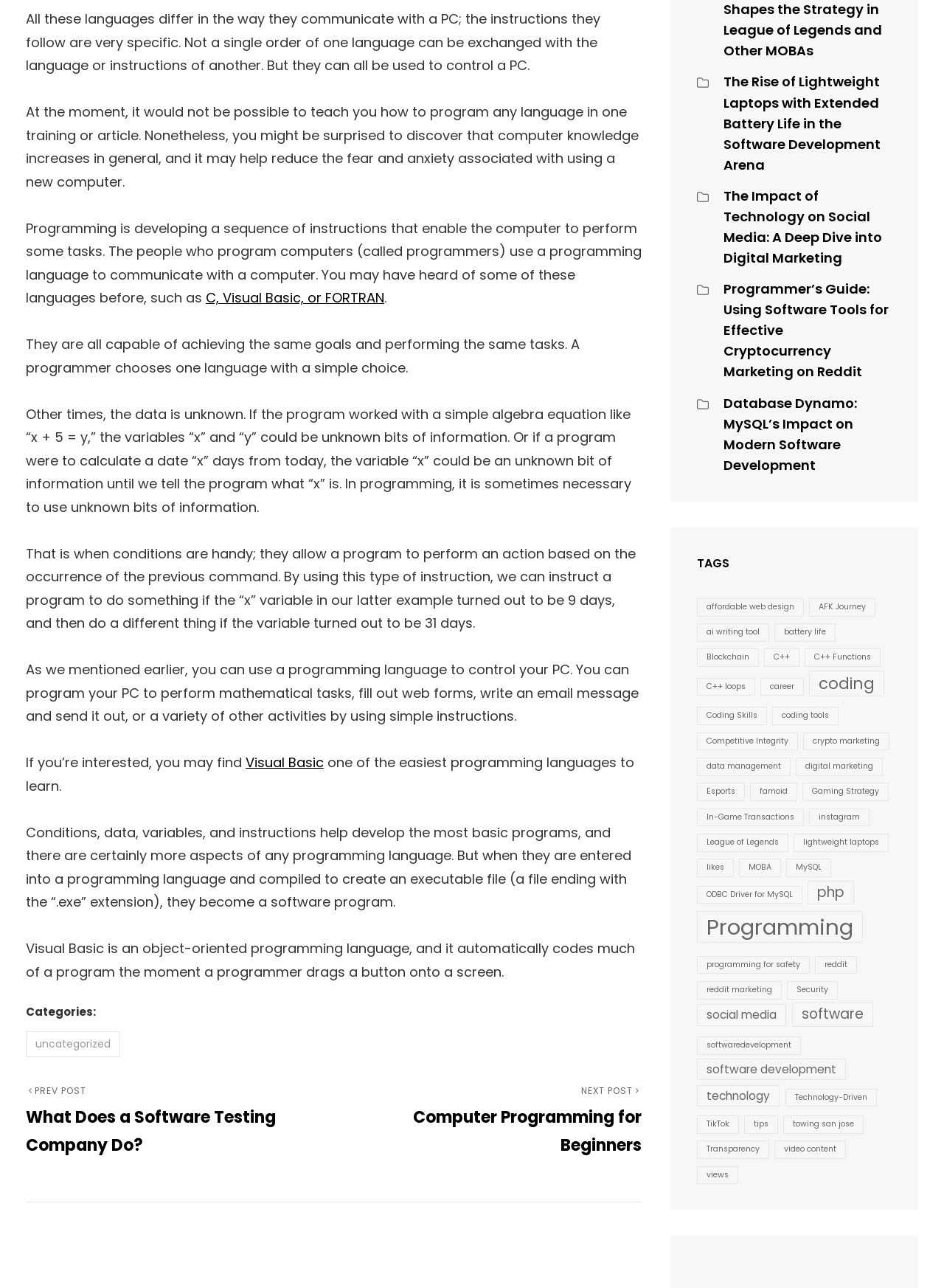What is the main topic of this webpage?
Can you provide an in-depth and detailed response to the question?

Based on the content of the webpage, it appears to be discussing programming concepts, such as variables, conditions, and instructions, and also mentions specific programming languages like Visual Basic and C++. Therefore, the main topic of this webpage is programming.